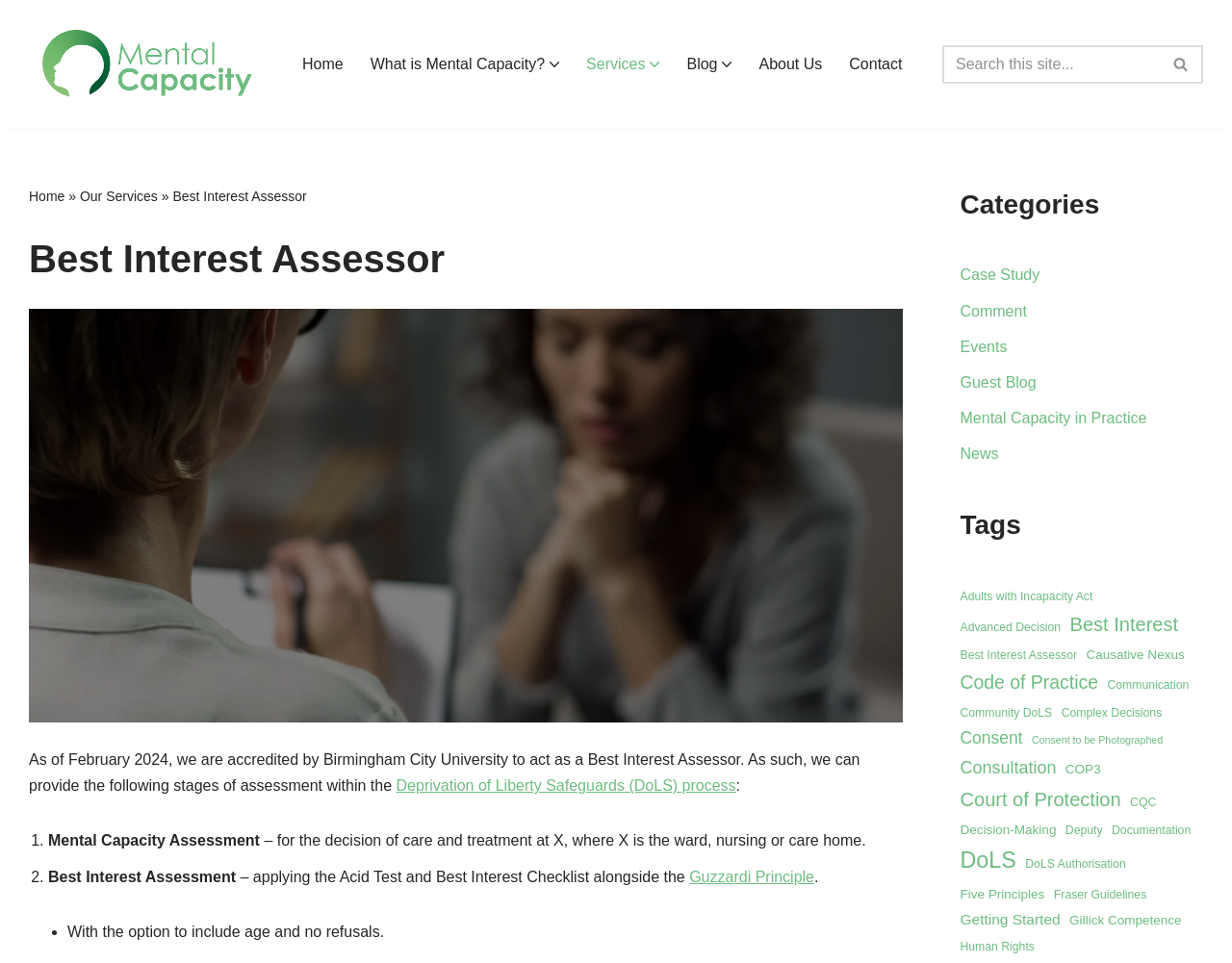For the element described, predict the bounding box coordinates as (top-left x, top-left y, bottom-right x, bottom-right y). All values should be between 0 and 1. Element description: Complex Decisions

[0.861, 0.73, 0.943, 0.751]